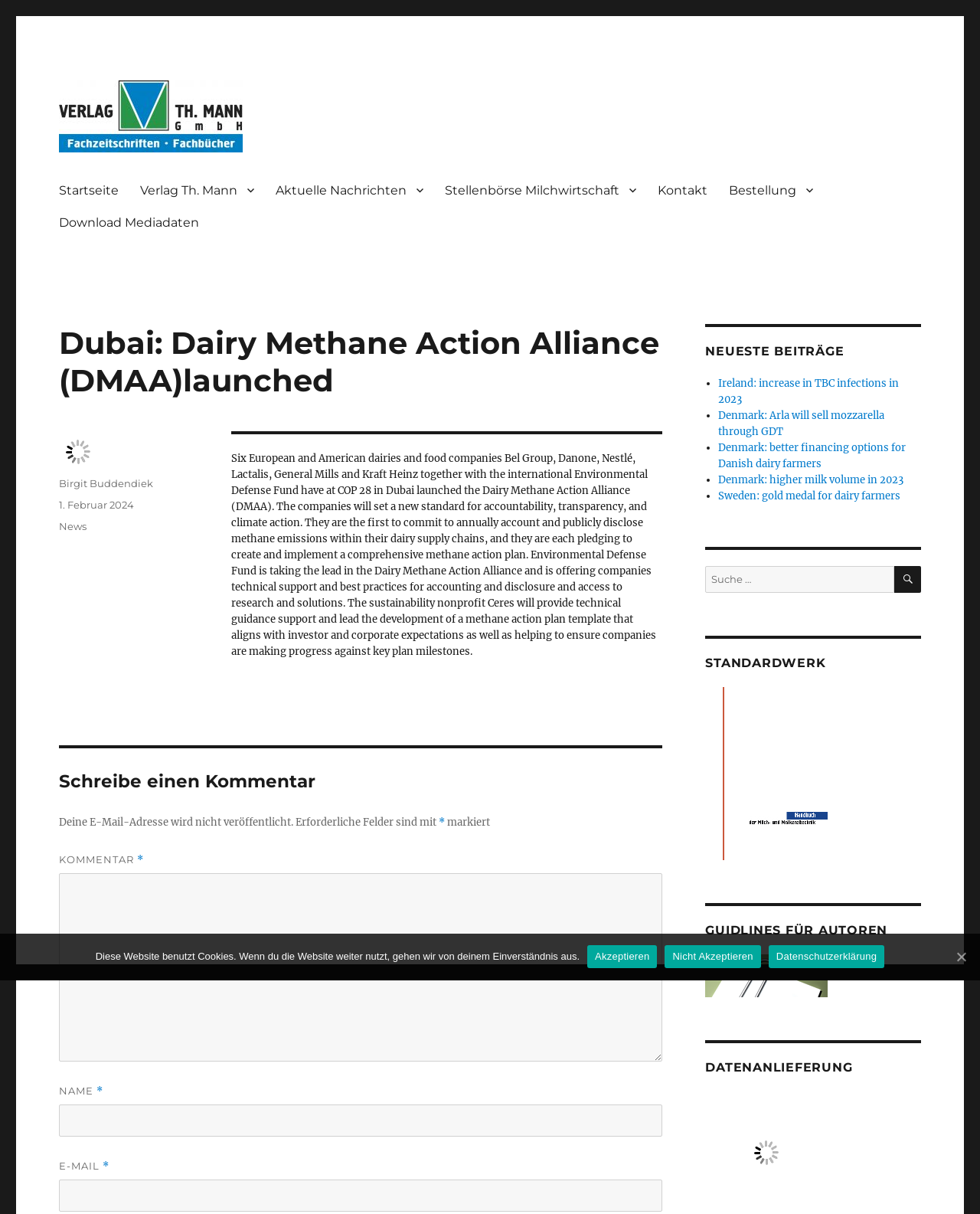Give a one-word or one-phrase response to the question: 
What is the category of the article?

News